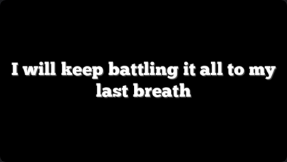Give a detailed account of the contents of the image.

The image features a powerful and striking message displayed in bold, clear font against a solid black background. The text reads, "I will keep battling it all to my last breath," conveying a sense of determination and resilience. This phrase could resonate with anyone facing challenges in their life, embodying a spirit of perseverance and unwavering commitment to fight against adversity. The visual simplicity of the black backdrop emphasizes the gravity of the statement, making it impactful and memorable.